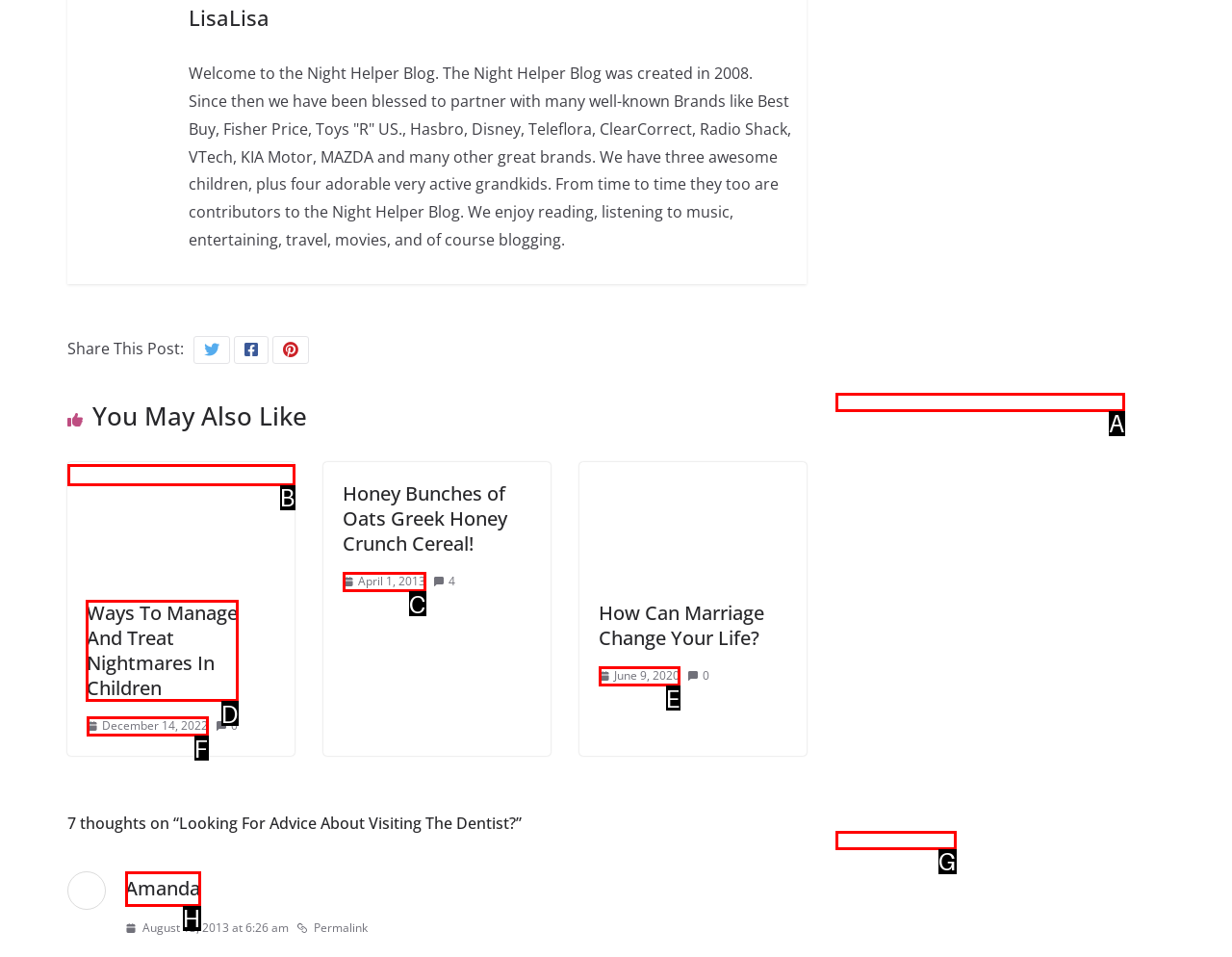Identify the HTML element I need to click to complete this task: Read the 'Ways To Manage And Treat Nightmares In Children' article Provide the option's letter from the available choices.

D